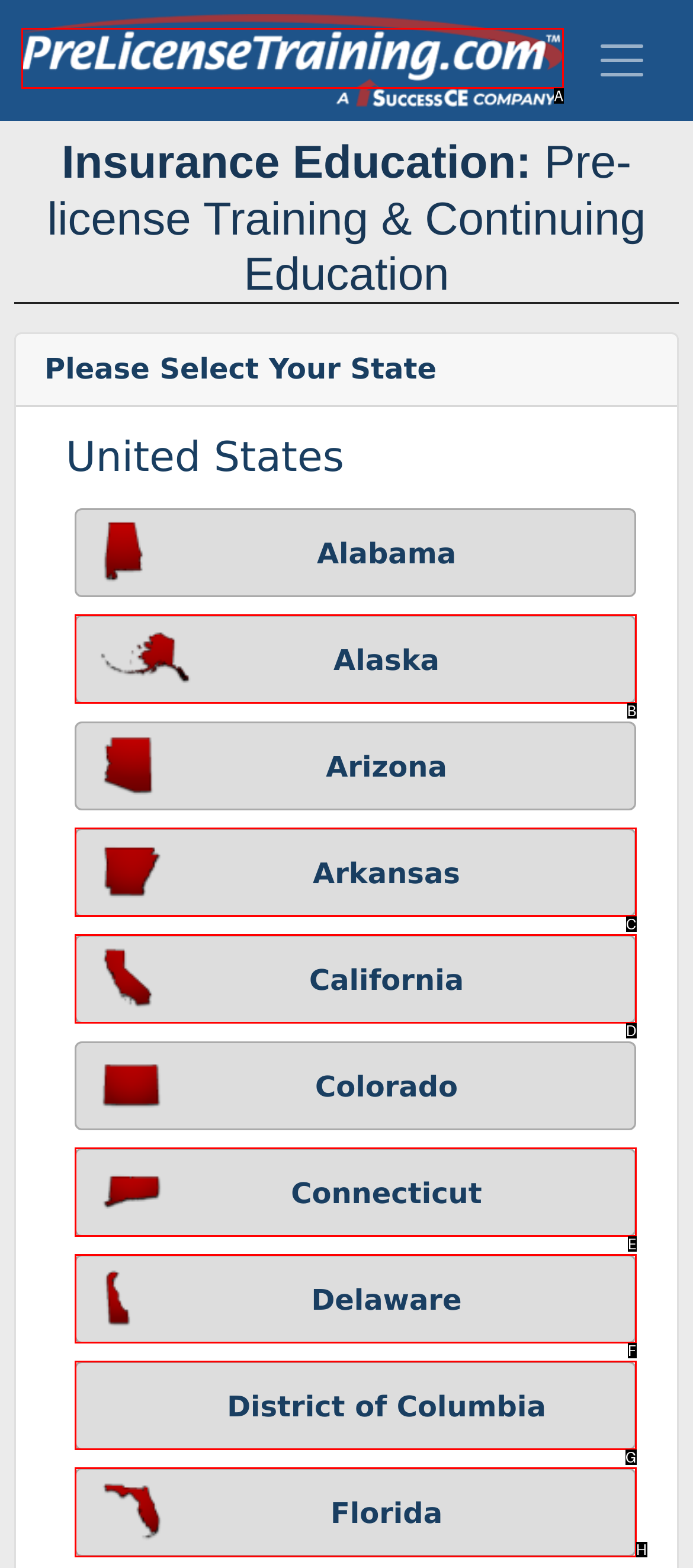What option should I click on to execute the task: Select Florida? Give the letter from the available choices.

H